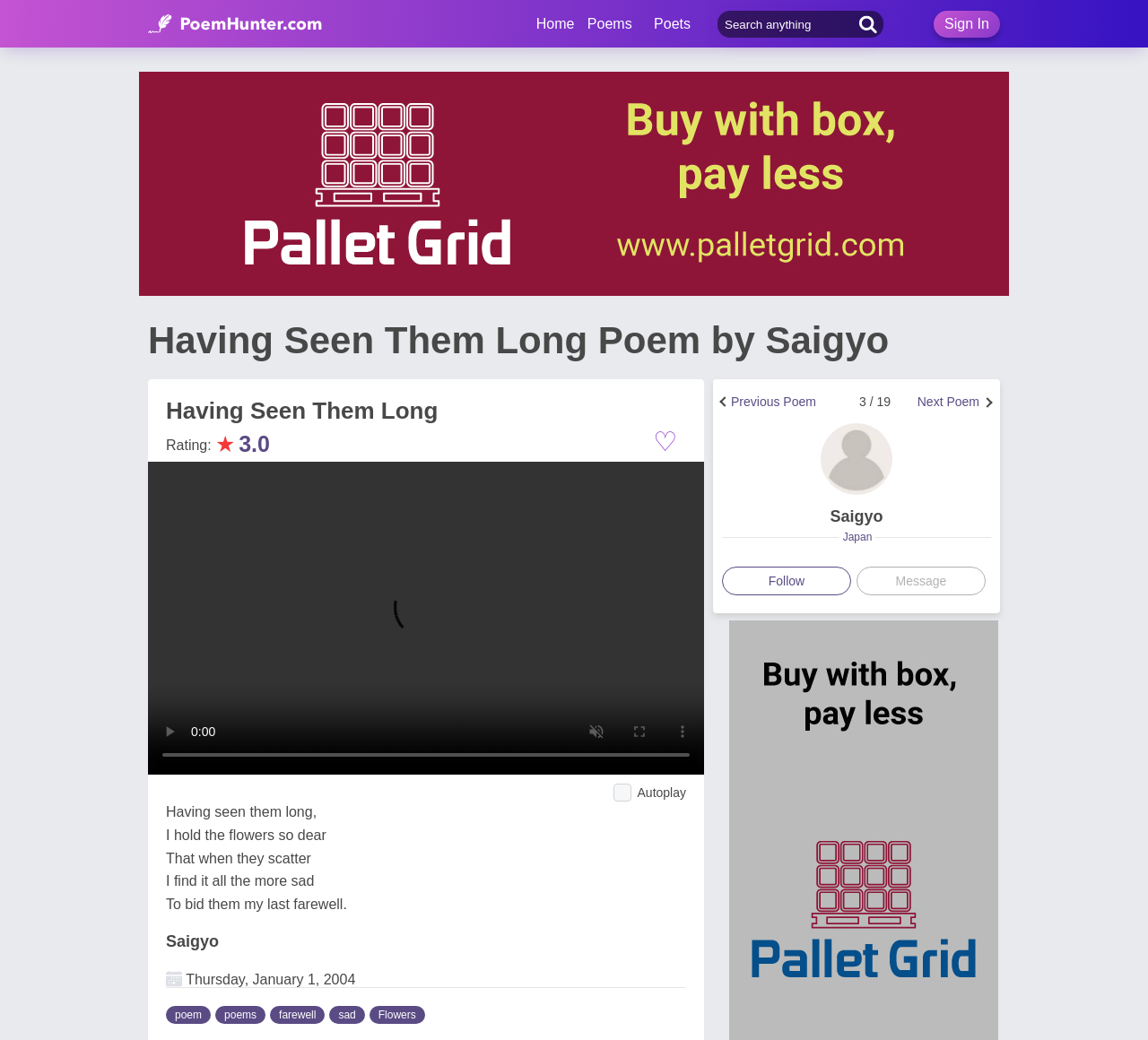Describe every aspect of the webpage comprehensively.

This webpage is dedicated to the poem "Having Seen Them Long" by Saigyo. At the top left, there is a logo and a link to "PoemHunter.com: Poems - Poets - Poetry". On the top right, there are links to "Sign In" and a search box. Below the search box, there are links to "Home", "Poems", and "Poets".

The main content of the webpage is divided into two sections. The left section contains the poem "Having Seen Them Long" with a rating of 3.0 out of 5 stars. The poem is displayed in a vertical column, with each line of the poem on a separate line. Below the poem, there are links to the poet's name, "Saigyo", and the date the poem was published, "Thursday, January 1, 2004".

The right section of the webpage contains information about the poet, Saigyo. There is a heading with the poet's name, followed by a link to the poet's page and an image of the poet. Below the image, there is a link to "Follow" and "Message" the poet. There is also a link to the poet's nationality, "Japan".

At the bottom of the webpage, there are navigation links to "Previous Poem" and "Next Poem", as well as a counter showing the current poem's position, "3 / 19". There are also several buttons to control the playback of a video, including "pause", "unmute", and "enter full screen", although they are currently disabled. Additionally, there are two advertisements, one at the top and one at the bottom of the webpage.